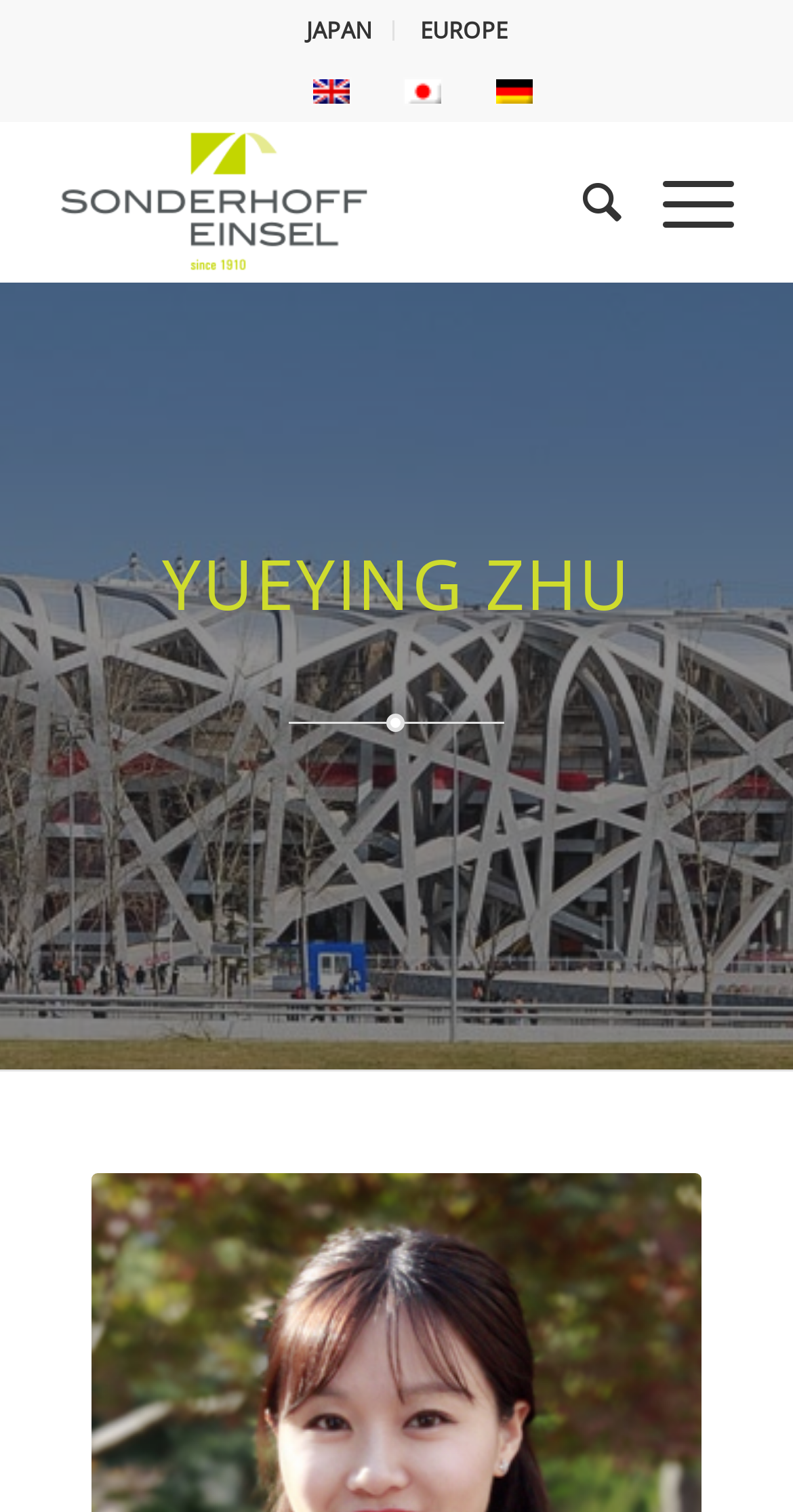What is the name of the company or organization?
Using the information from the image, provide a comprehensive answer to the question.

I found the name 'S&E (Beijing)' in the layout table section of the webpage, which is likely to be the name of the company or organization. This name is also linked to another webpage.